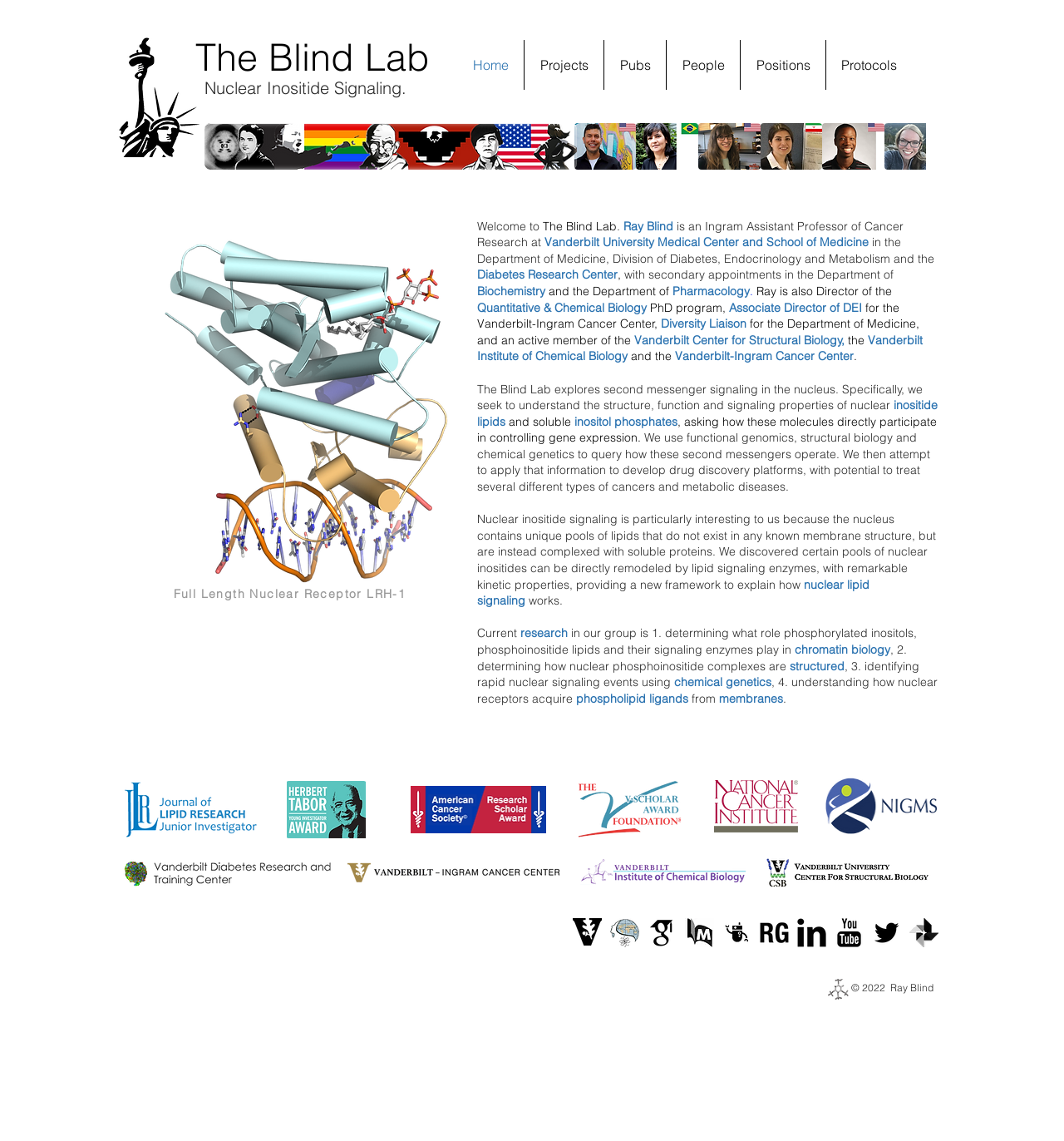What is the name of the center that Ray Blind is an active member of?
Using the image, give a concise answer in the form of a single word or short phrase.

Vanderbilt Center for Structural Biology